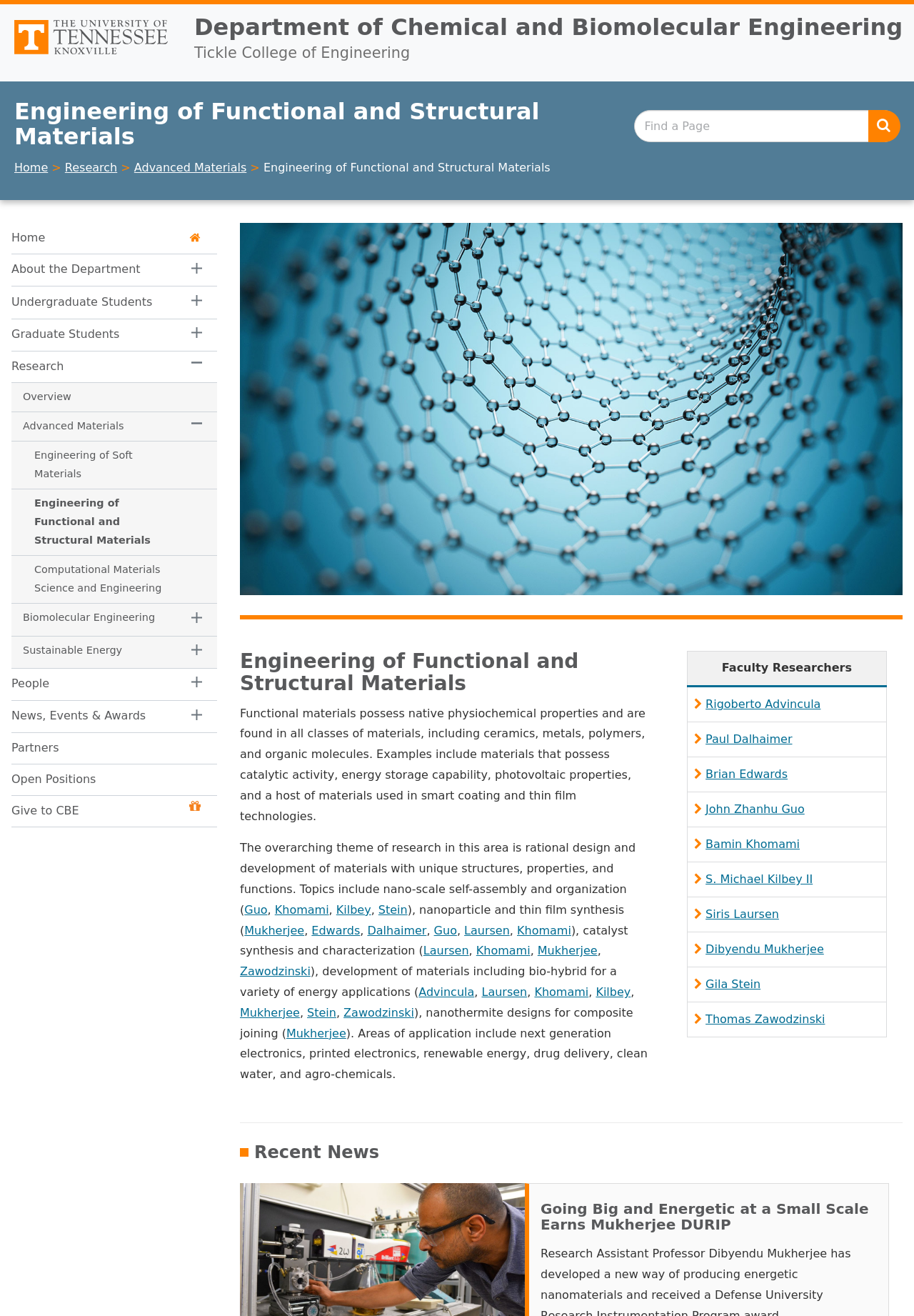Could you identify the text that serves as the heading for this webpage?

The University of Tennessee, Knoxville